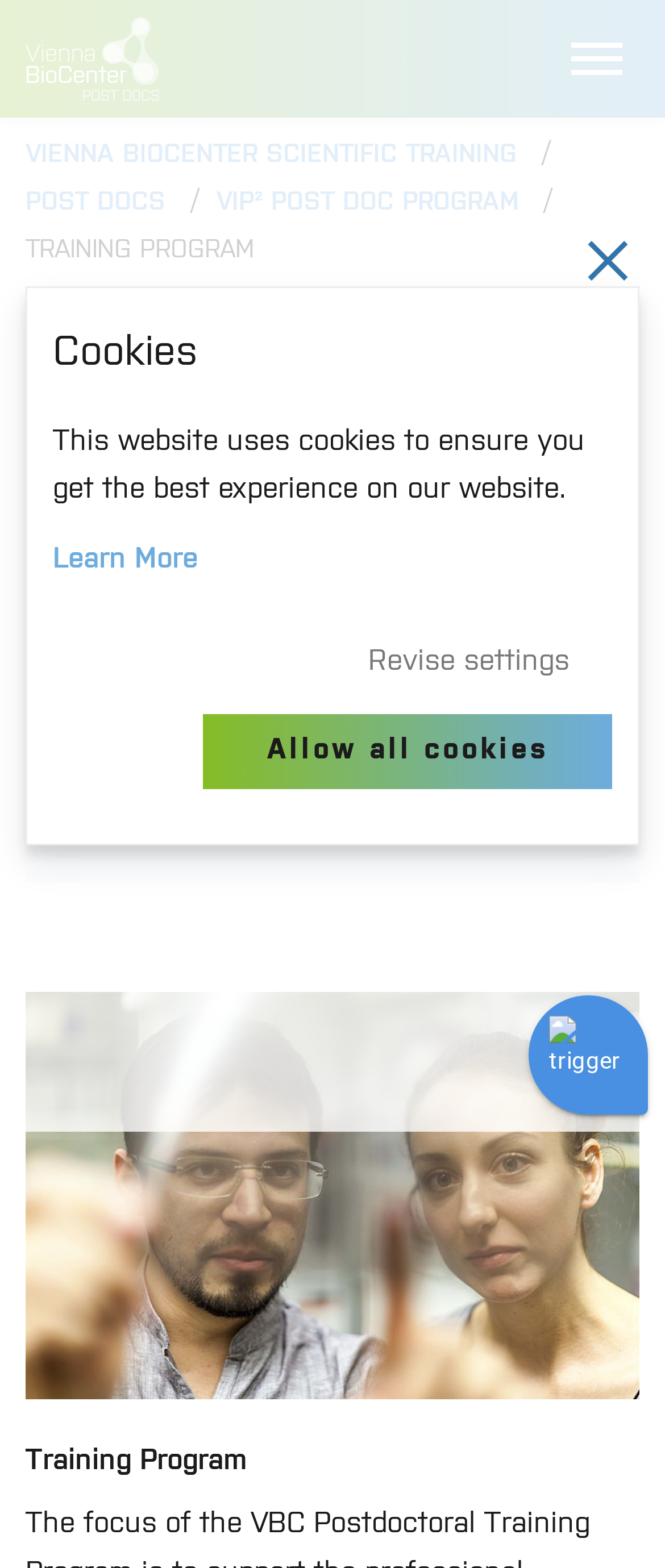Please determine the bounding box coordinates of the element to click in order to execute the following instruction: "View the Training Program". The coordinates should be four float numbers between 0 and 1, specified as [left, top, right, bottom].

[0.038, 0.922, 0.962, 0.944]